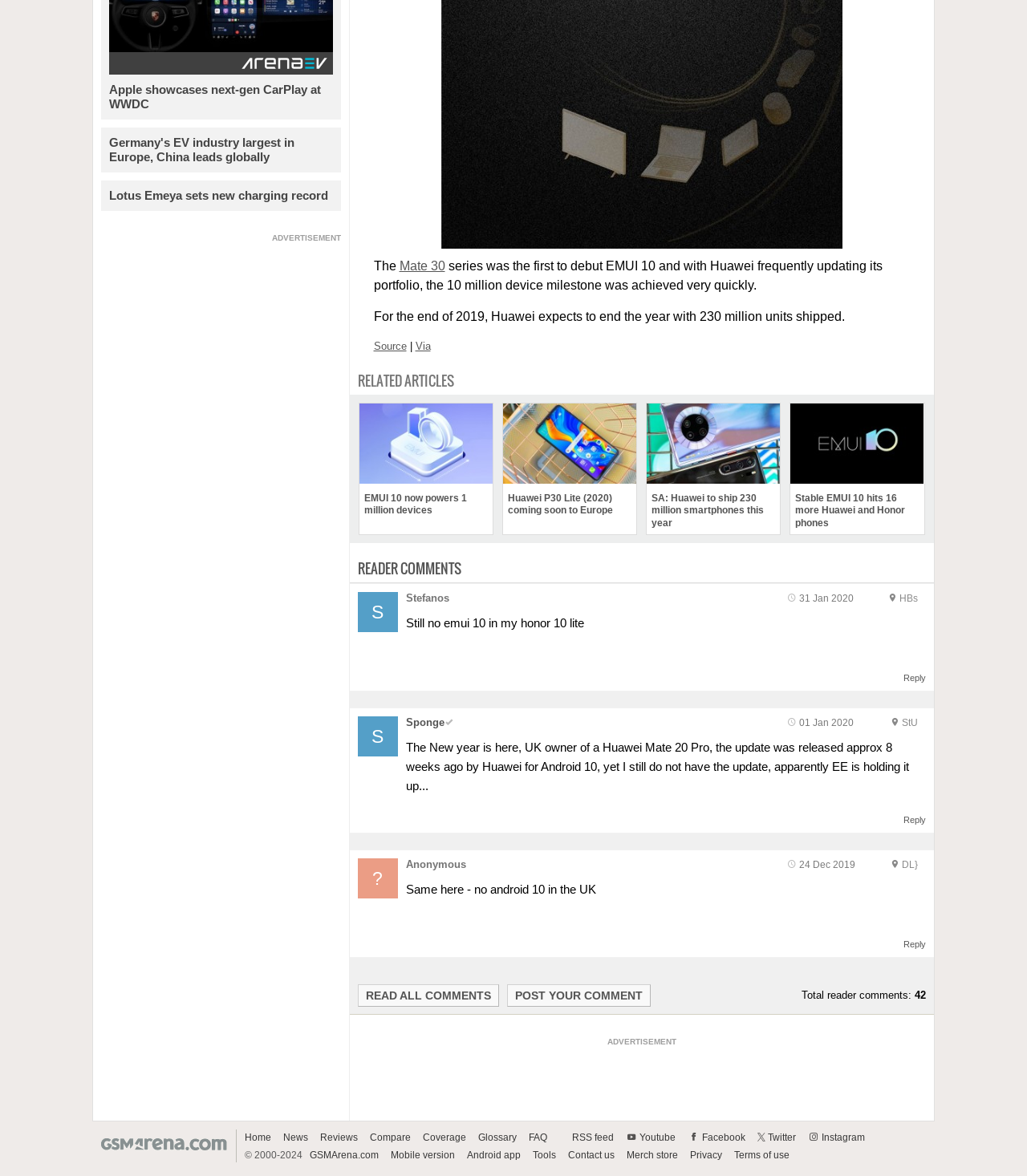Bounding box coordinates must be specified in the format (top-left x, top-left y, bottom-right x, bottom-right y). All values should be floating point numbers between 0 and 1. What are the bounding box coordinates of the UI element described as: Mate 30

[0.389, 0.22, 0.433, 0.232]